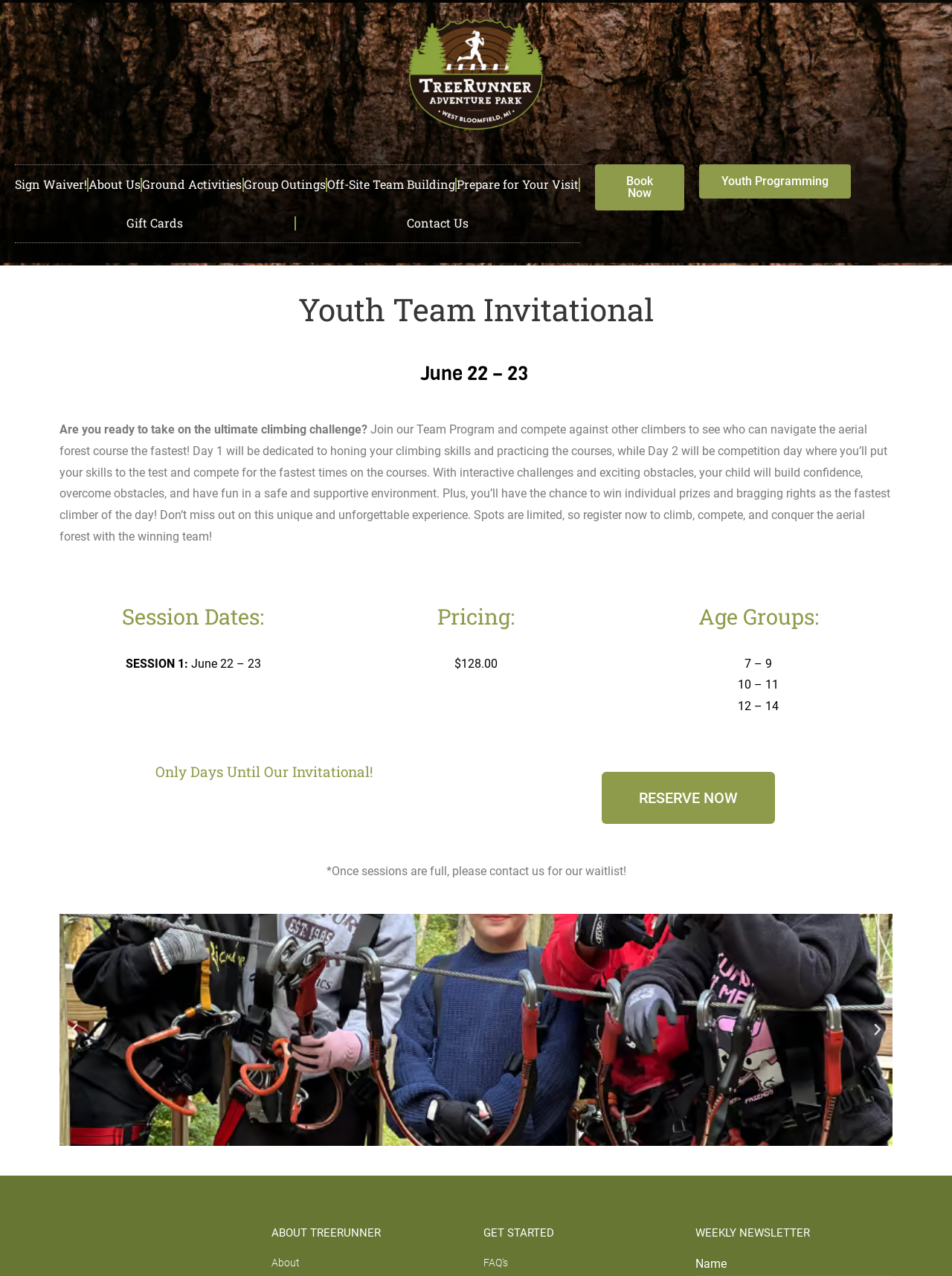What is the age range for the Youth Team Invitational?
Provide a detailed and well-explained answer to the question.

I found the answer by looking at the 'Age Groups' section, which lists three age ranges: 7-9, 10-11, and 12-14. Therefore, the overall age range for the Youth Team Invitational is 7-14.